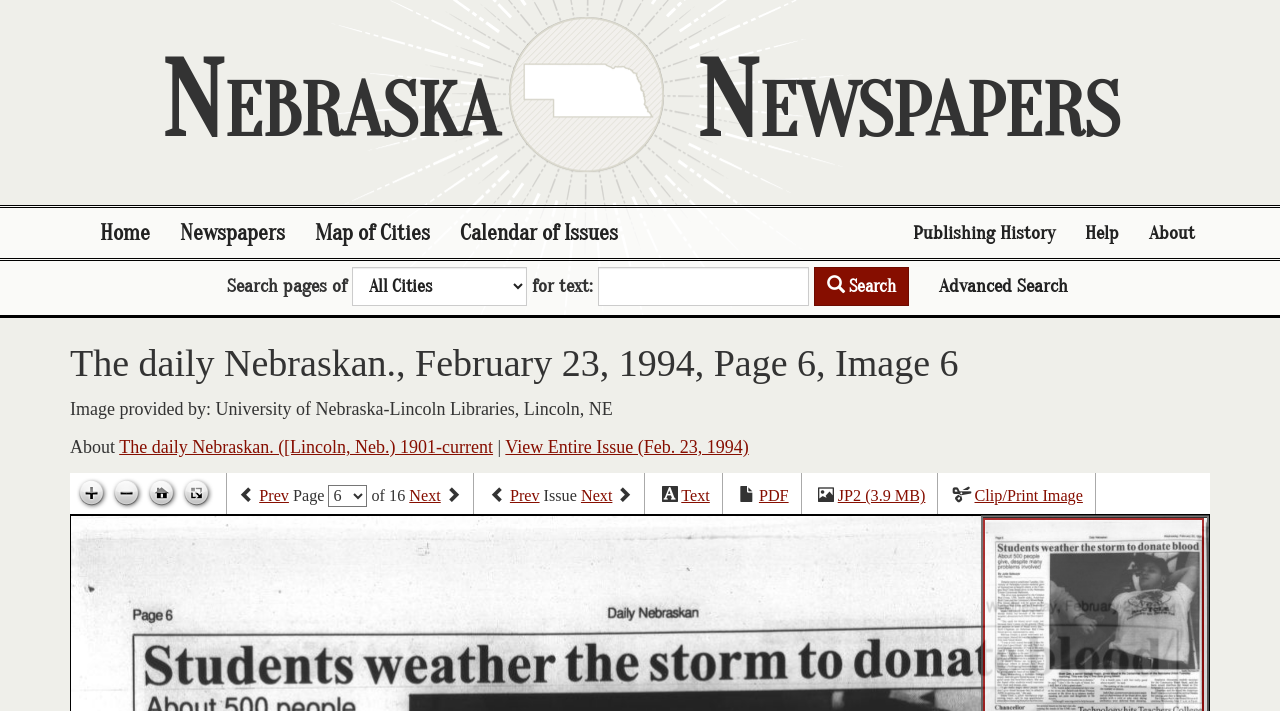Give a comprehensive overview of the webpage, including key elements.

The webpage is dedicated to Nebraska Newspapers, providing resources related to the state's papers. At the top, there is a heading "Nebraska Newspapers" followed by a row of links, including "Home", "Newspapers", "Map of Cities", "Calendar of Issues", "Publishing History", "Help", and "About". 

Below the links, there is a search function that allows users to search pages of newspapers for specific text. The search function consists of a combobox, a search box, and a "Search" button, along with an "Advanced Search" link.

The main content of the page is focused on a specific newspaper issue, "The daily Nebraskan., February 23, 1994, Page 6, Image 6". There is a heading with the title of the newspaper issue, followed by a static text "Image provided by: University of Nebraska-Lincoln Libraries, Lincoln, NE". 

On the left side of the page, there are several links and buttons related to the newspaper issue, including "About", "View Entire Issue (Feb. 23, 1994)", and image zoom controls. 

At the bottom of the page, there are navigation links and buttons, including "Previous page", "Next page", "Previous issue", "Next issue", and links to view the issue in different formats, such as "Text", "PDF", "JP2", and "Clip/Print Image".